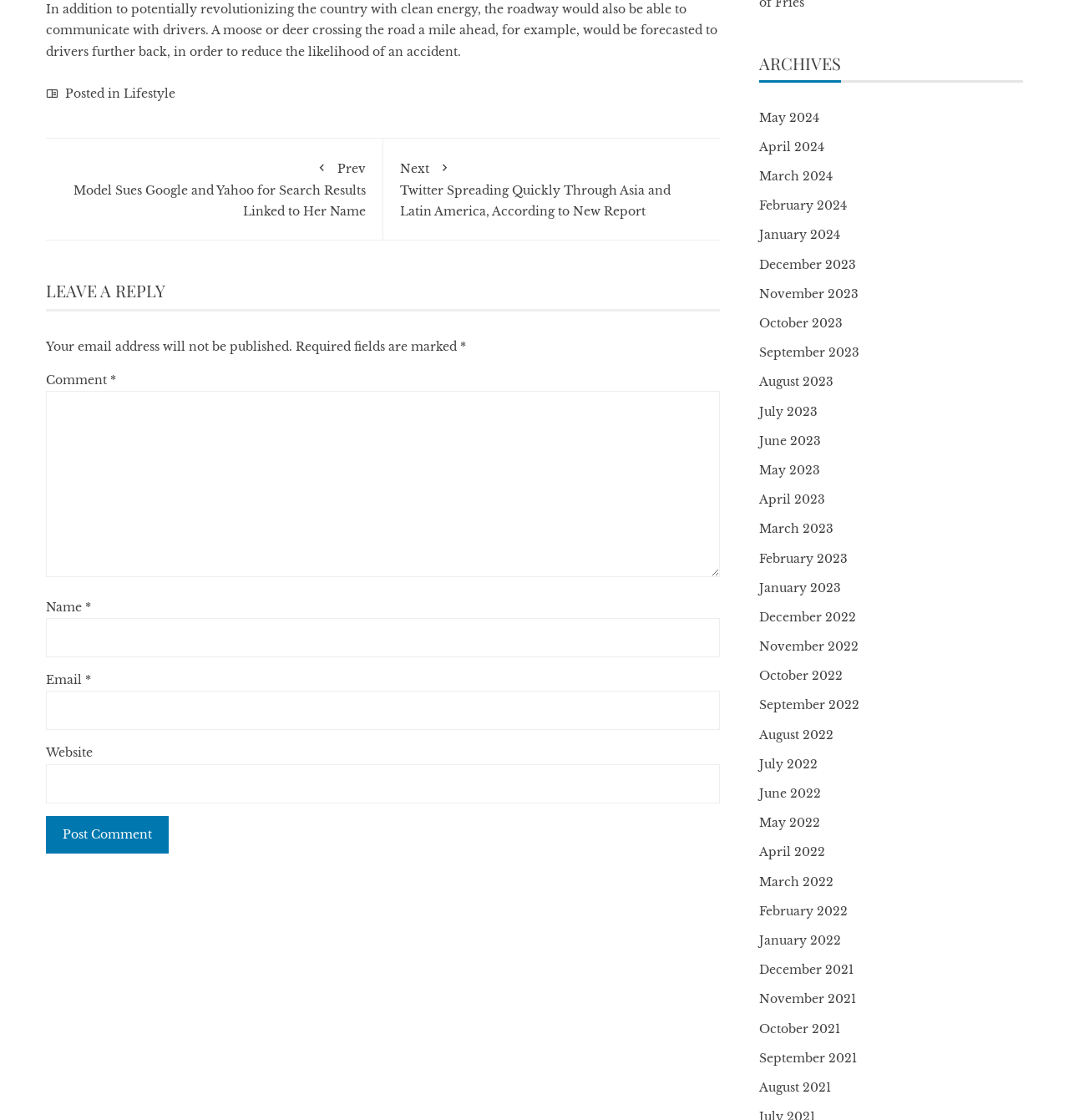Please provide the bounding box coordinates for the element that needs to be clicked to perform the following instruction: "Leave a comment". The coordinates should be given as four float numbers between 0 and 1, i.e., [left, top, right, bottom].

[0.043, 0.349, 0.674, 0.516]